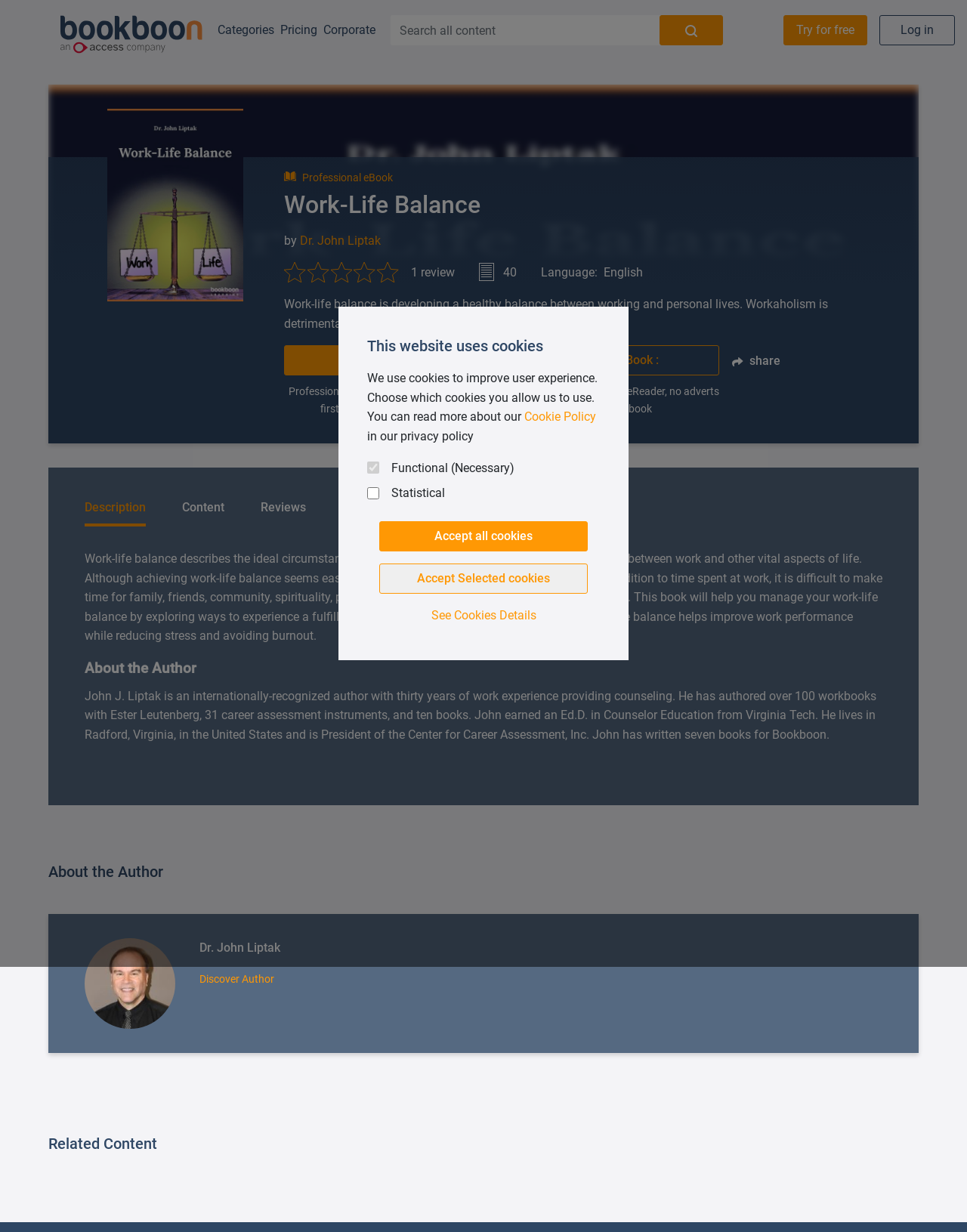Can you find the bounding box coordinates for the element to click on to achieve the instruction: "Search all content"?

[0.404, 0.012, 0.682, 0.037]